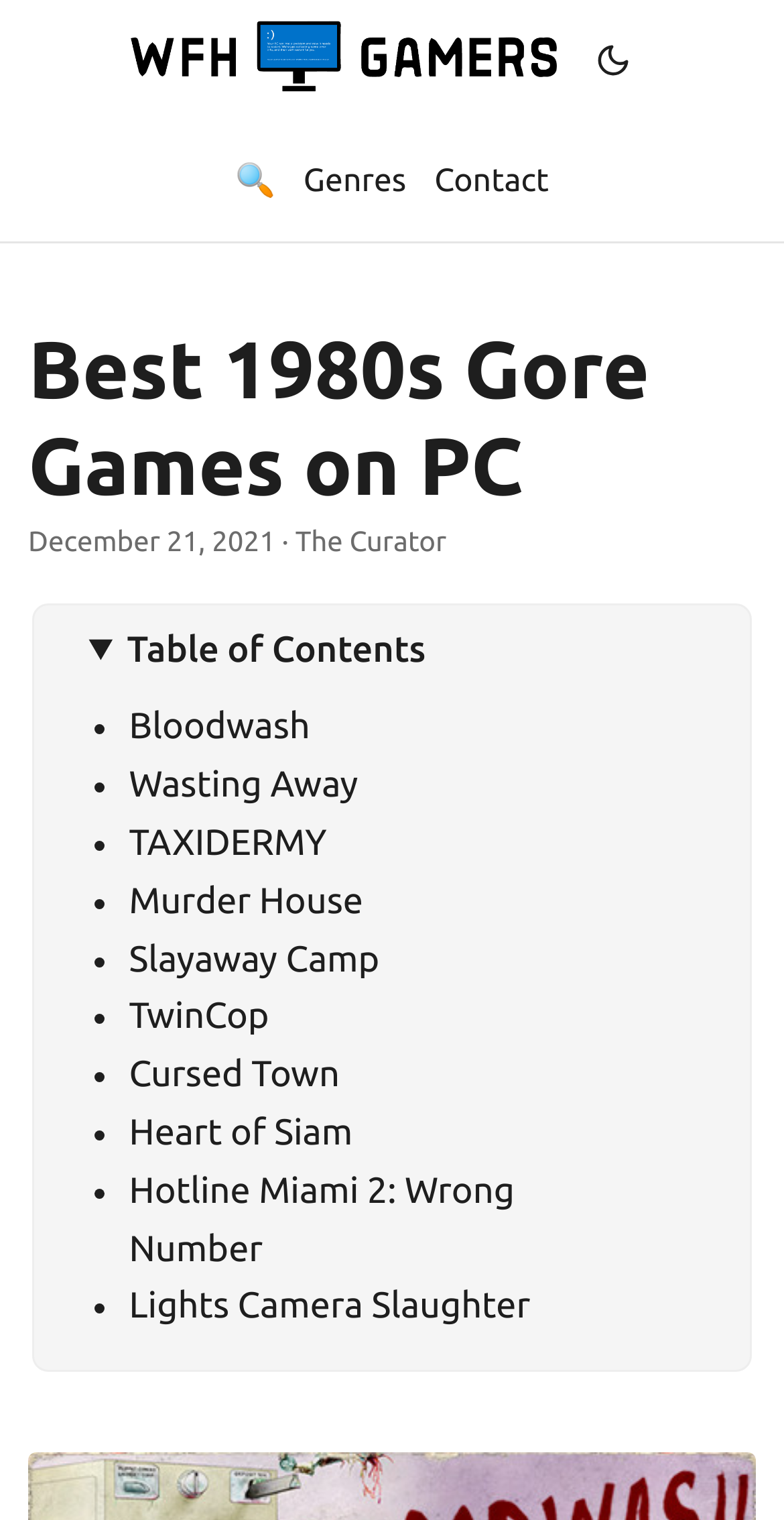Use a single word or phrase to answer the question:
What is the date of the article?

December 21, 2021